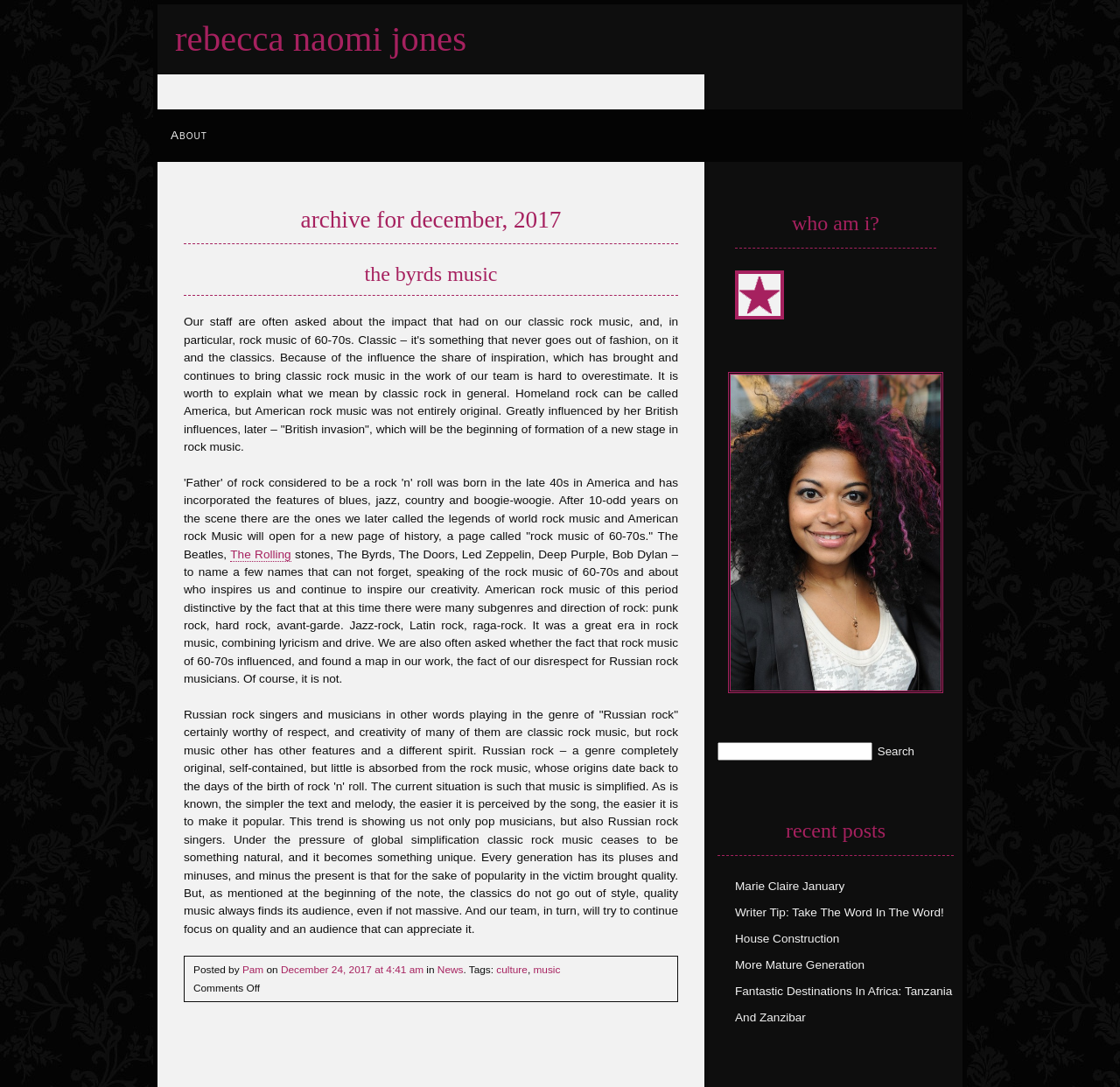Who is the author of the article?
Using the details shown in the screenshot, provide a comprehensive answer to the question.

I found the answer by looking at the link element with the text 'Pam' which is located at the bottom of the webpage, near the 'Posted by' text.